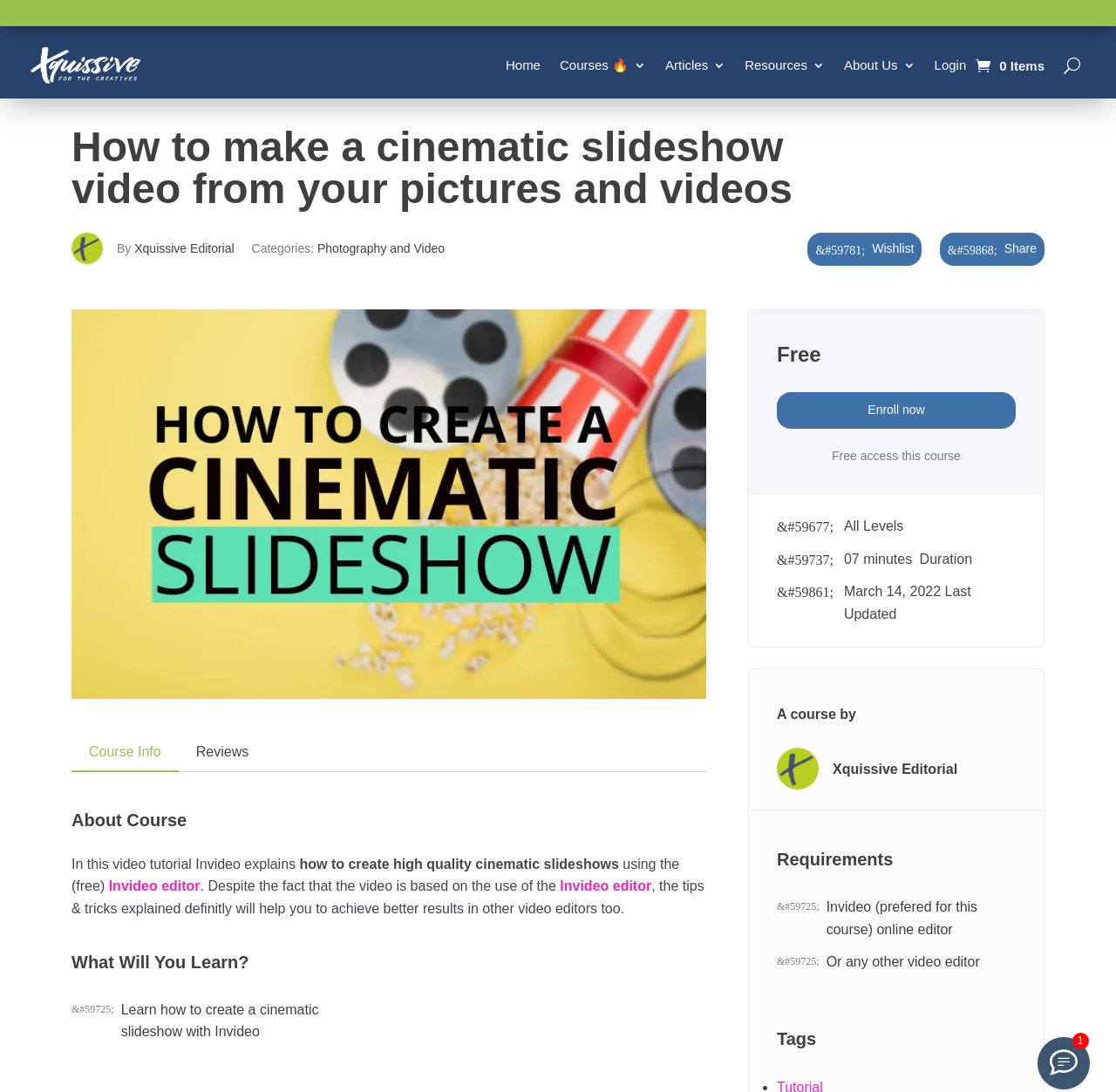Describe in detail what you see on the webpage.

This webpage appears to be a course description page, specifically for a video tutorial on creating high-quality cinematic slideshows using the Invideo editor. 

At the top of the page, there is a promotional banner announcing a 20% special holiday discount on any course offered, with a voucher code provided. Below this, there is a logo for "Courses for Creatives" from Xquissive, which is also a link. 

The main navigation menu is located at the top center of the page, with links to "Home", "Courses", "Articles", "Resources", "About Us", and "Login". To the right of this menu, there is a shopping cart icon with a link to view its contents.

The main content of the page is divided into sections. The first section has a heading that reads "How to make a cinematic slideshow video from your pictures and videos" and is accompanied by an image. Below this, there is information about the course, including the author, categories, and a brief description. 

The course description is divided into several paragraphs, with links to the Invideo editor mentioned throughout. The text explains that the video tutorial will teach users how to create high-quality cinematic slideshows using the Invideo editor, and that the tips and tricks explained will be applicable to other video editors as well.

Further down the page, there are sections for "What Will You Learn?", "Course Info", and "Reviews". The "What Will You Learn?" section has a heading and a brief description of the course content. The "Course Info" section includes details such as the course duration, last updated date, and a call-to-action button to enroll in the course. 

To the right of the "Course Info" section, there is a sidebar with information about the course creator, including a logo and a link to their profile. Below this, there are sections for "Requirements" and "Tags", which list the necessary tools and relevant keywords for the course, respectively.

At the very bottom of the page, there is a button to open Facebook Messenger and a notification indicator with the number "1".